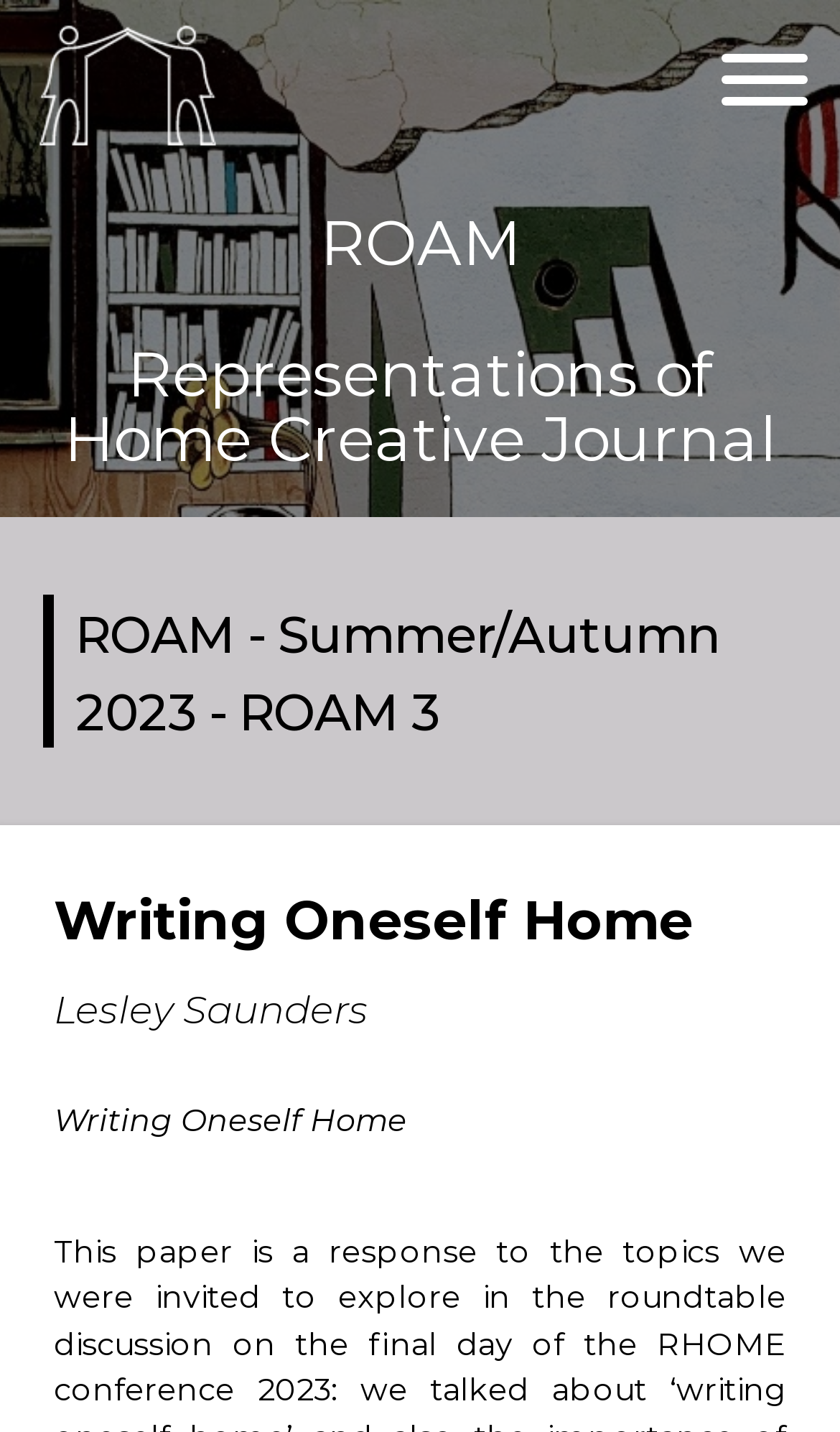Is there a menu button on the page?
Refer to the image and respond with a one-word or short-phrase answer.

Yes